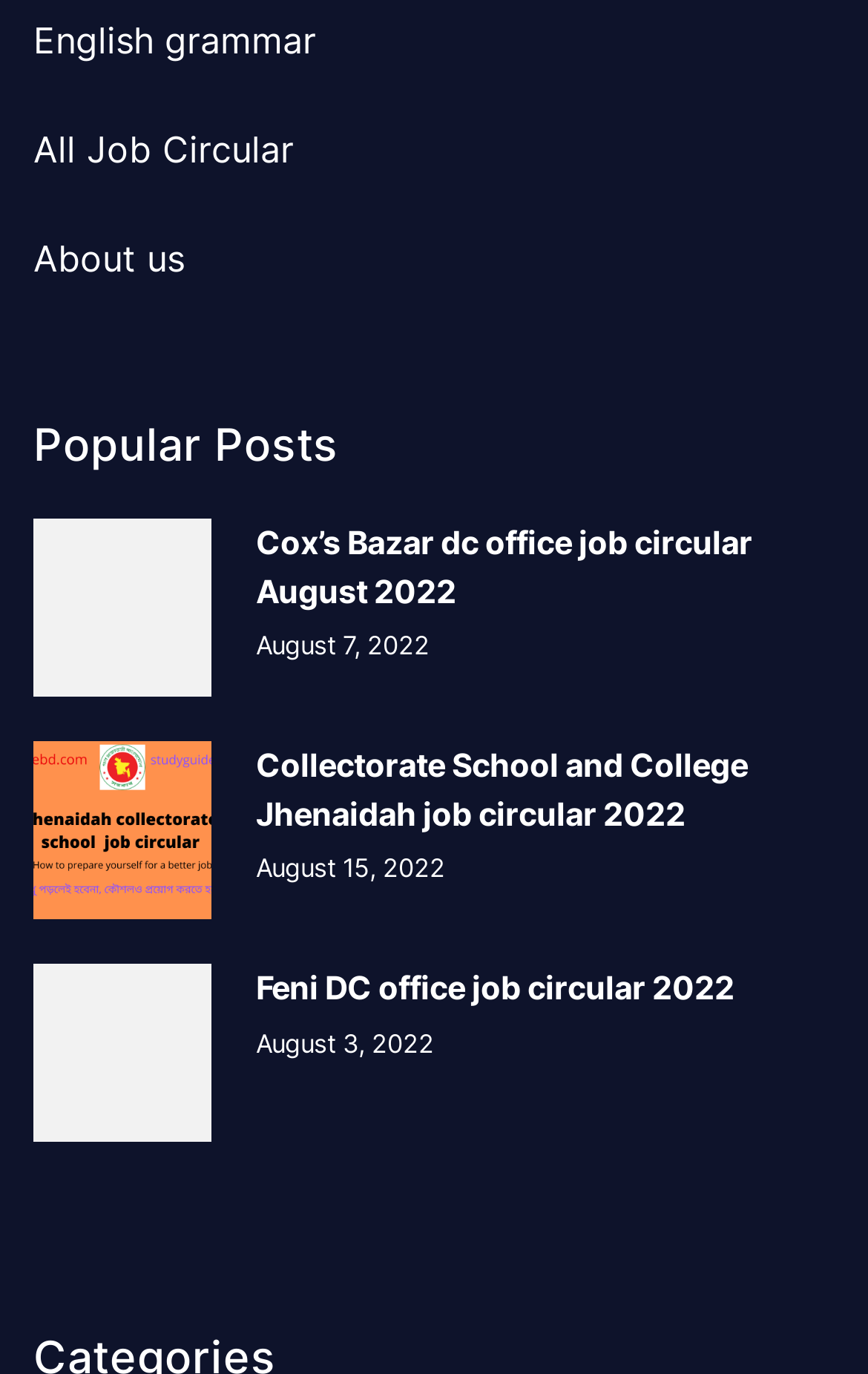Answer the question below with a single word or a brief phrase: 
What is the name of the first job circular listed?

Cox’s Bazar dc office job circular August 2022